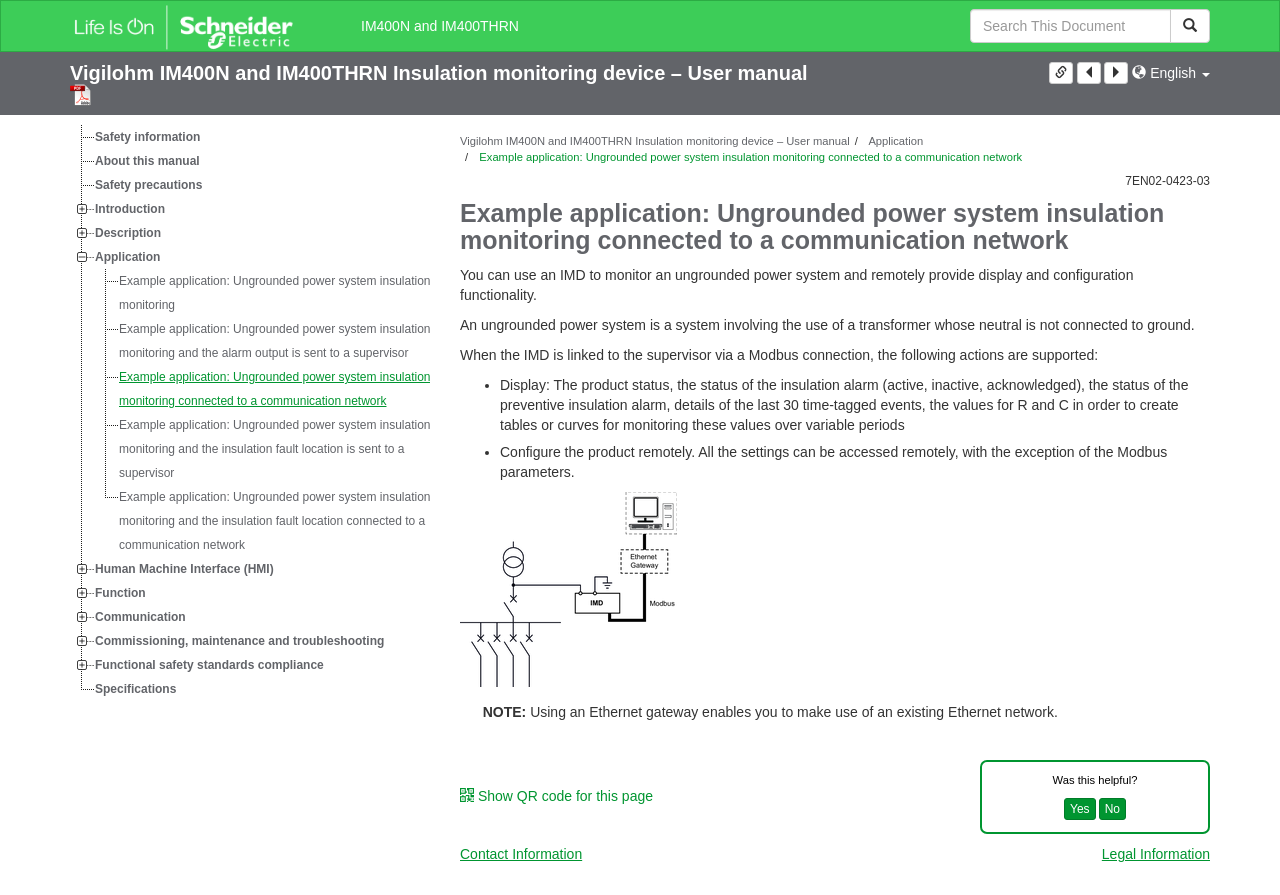Find the bounding box coordinates of the area that needs to be clicked in order to achieve the following instruction: "Search for a term". The coordinates should be specified as four float numbers between 0 and 1, i.e., [left, top, right, bottom].

[0.746, 0.01, 0.957, 0.048]